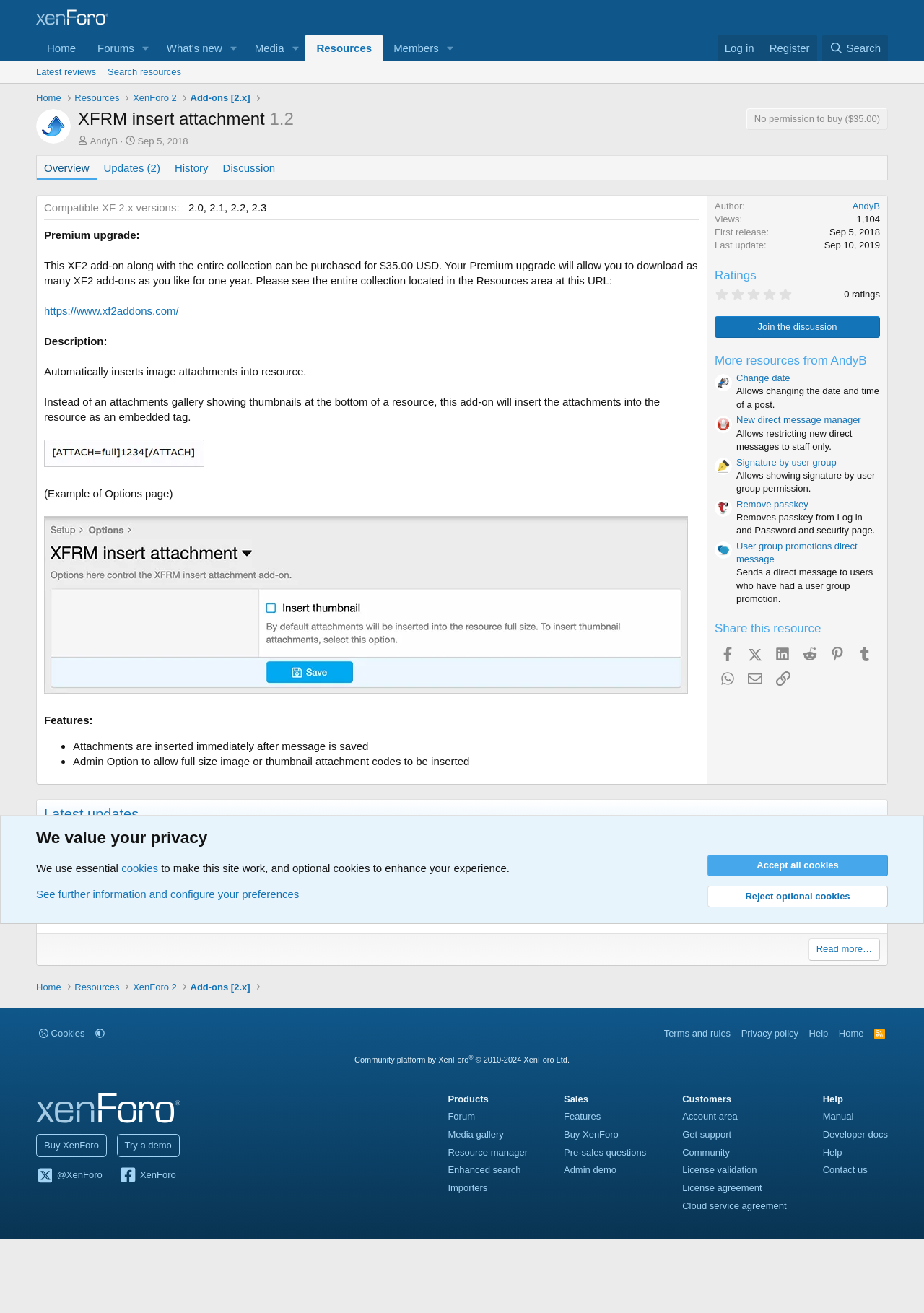Who is the author of this add-on?
Please provide a single word or phrase answer based on the image.

AndyB